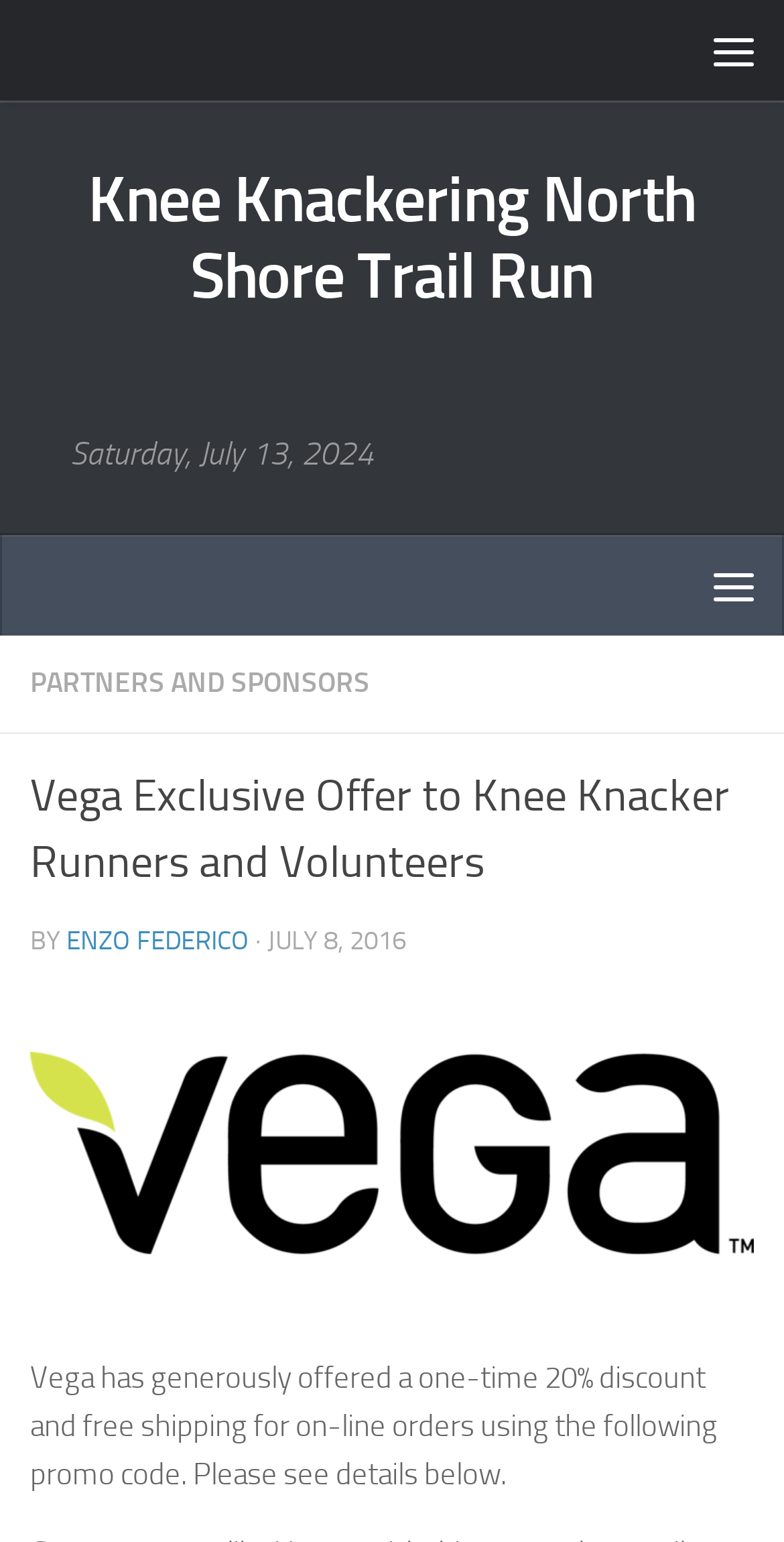Extract the text of the main heading from the webpage.

Vega Exclusive Offer to Knee Knacker Runners and Volunteers